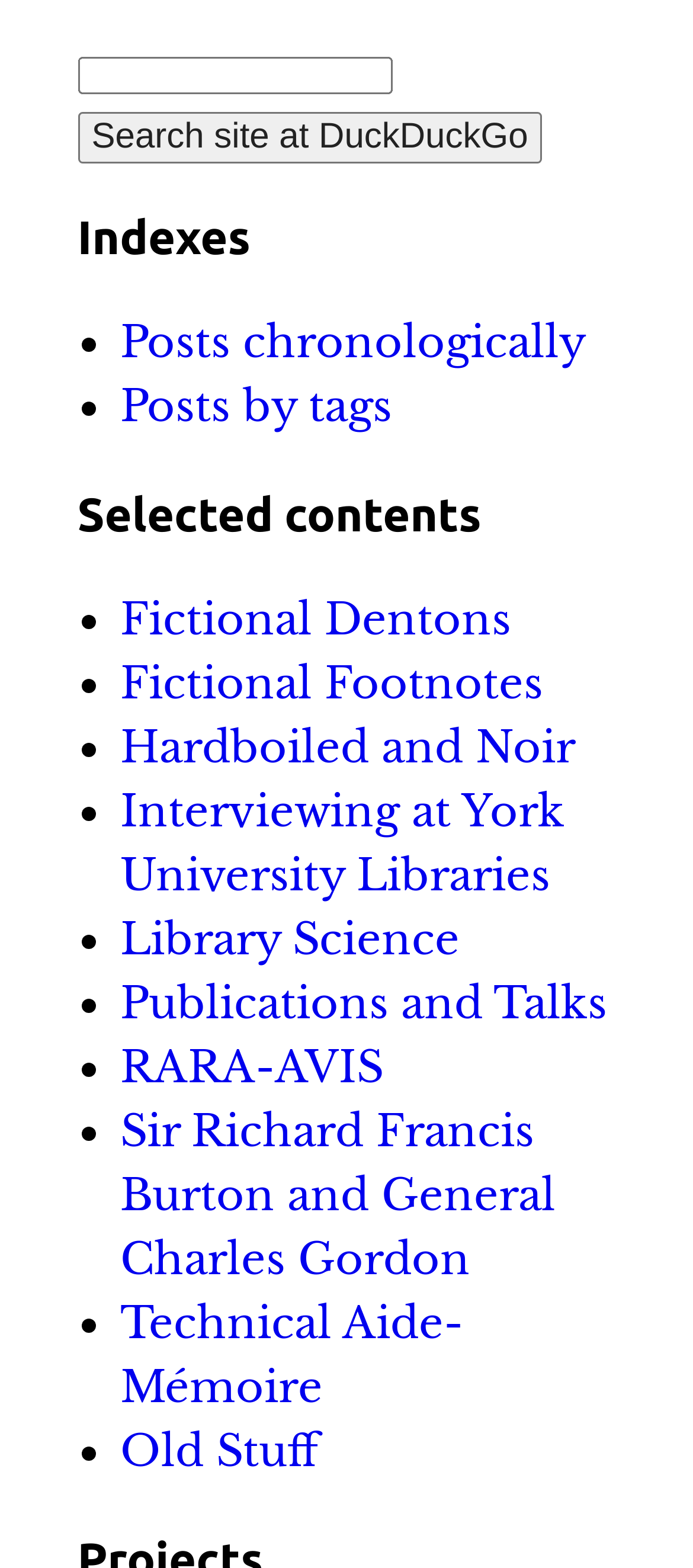Please locate the bounding box coordinates of the element's region that needs to be clicked to follow the instruction: "Check Old Stuff". The bounding box coordinates should be provided as four float numbers between 0 and 1, i.e., [left, top, right, bottom].

[0.173, 0.909, 0.46, 0.942]